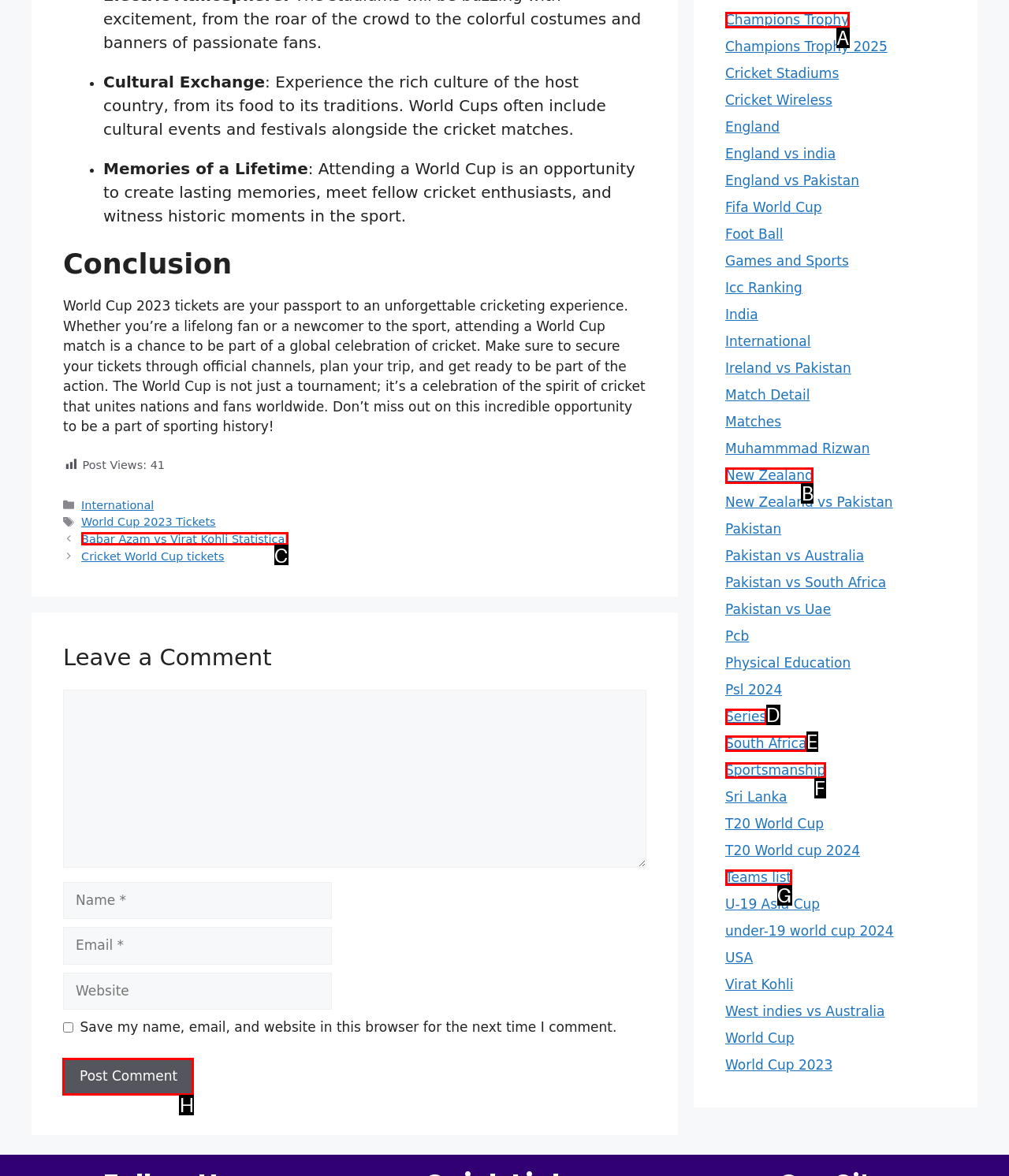Indicate the letter of the UI element that should be clicked to accomplish the task: Click the 'Post Comment' button. Answer with the letter only.

H